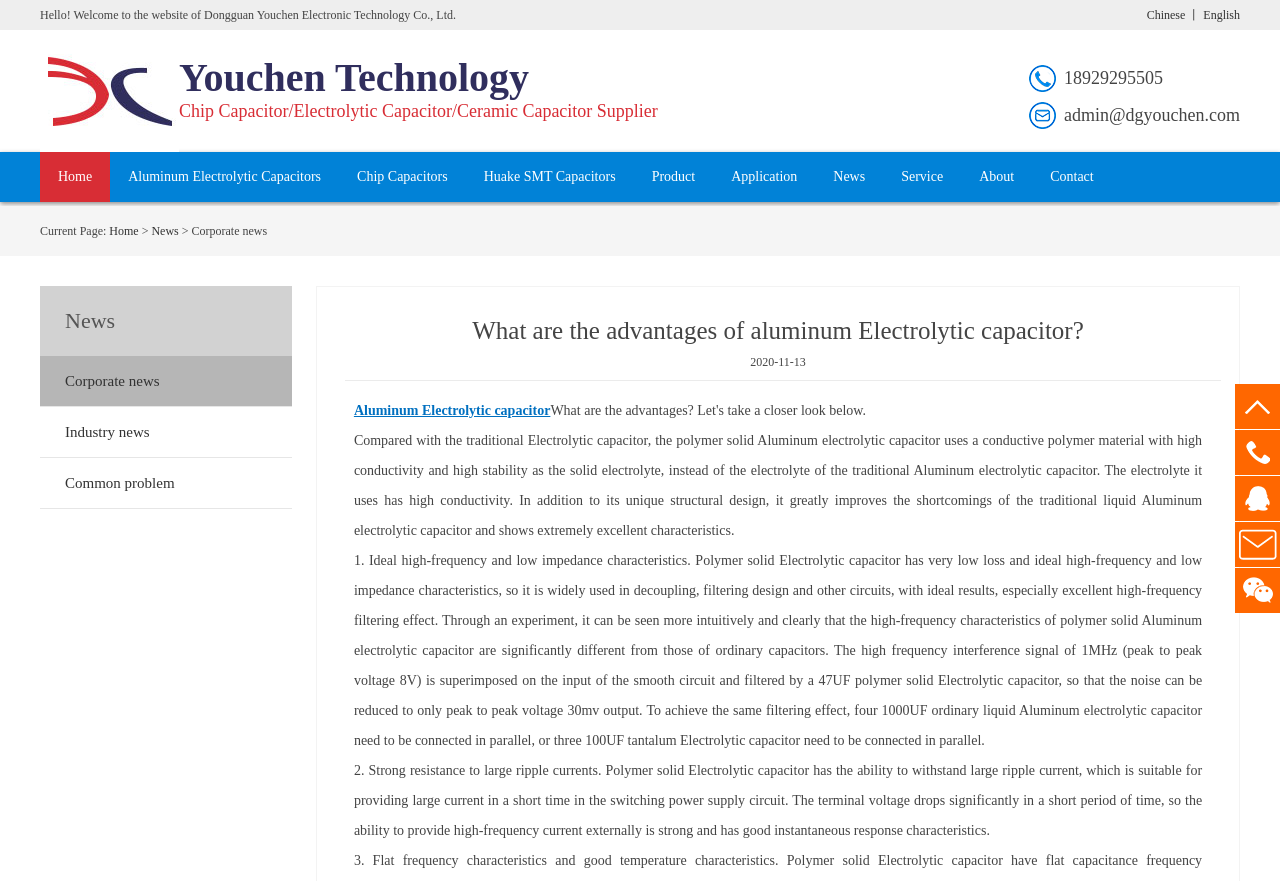What is the email address of the company?
From the image, provide a succinct answer in one word or a short phrase.

admin@dgyouchen.com